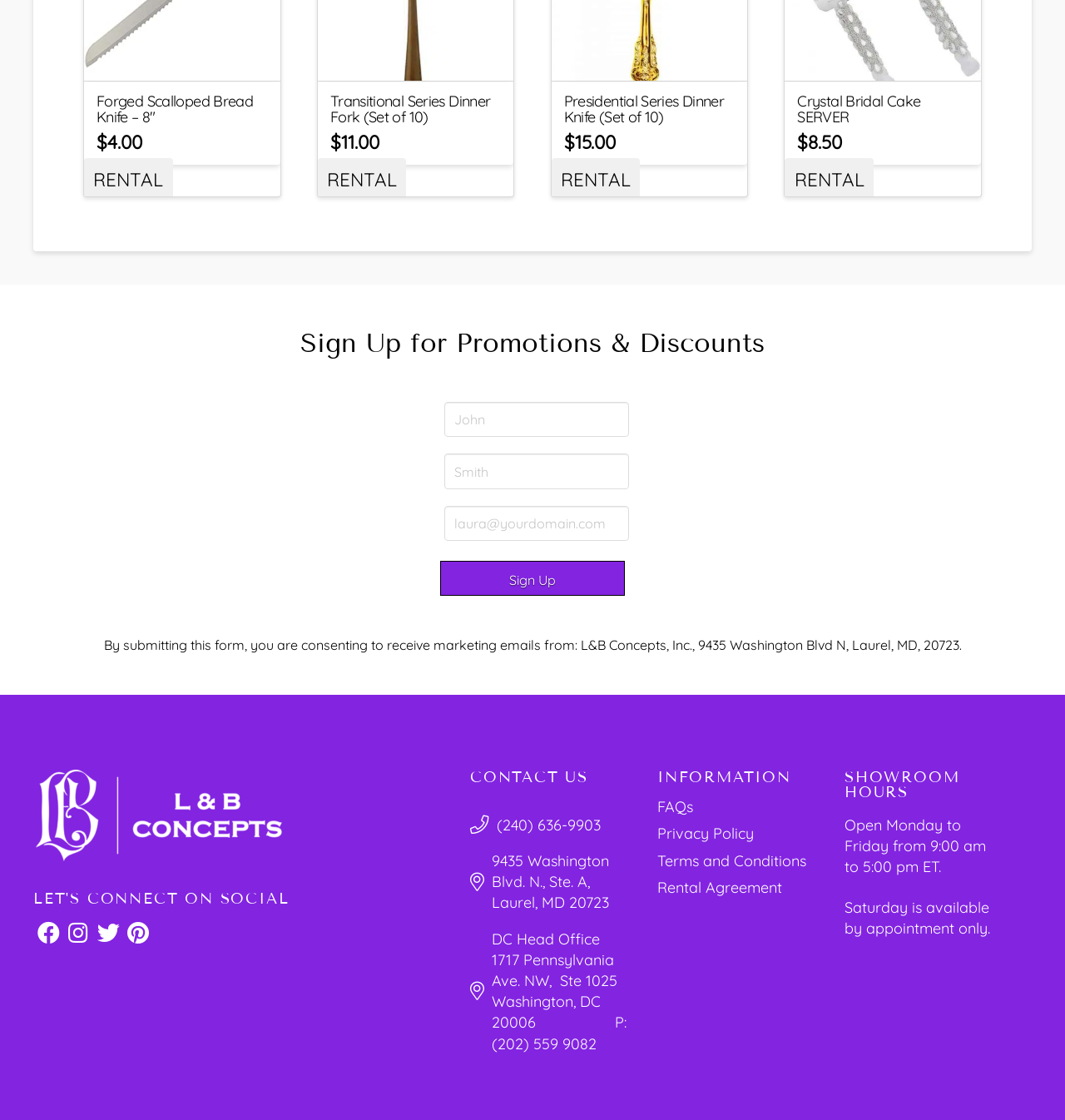Provide the bounding box coordinates of the HTML element described by the text: "FAQs". The coordinates should be in the format [left, top, right, bottom] with values between 0 and 1.

[0.617, 0.709, 0.765, 0.733]